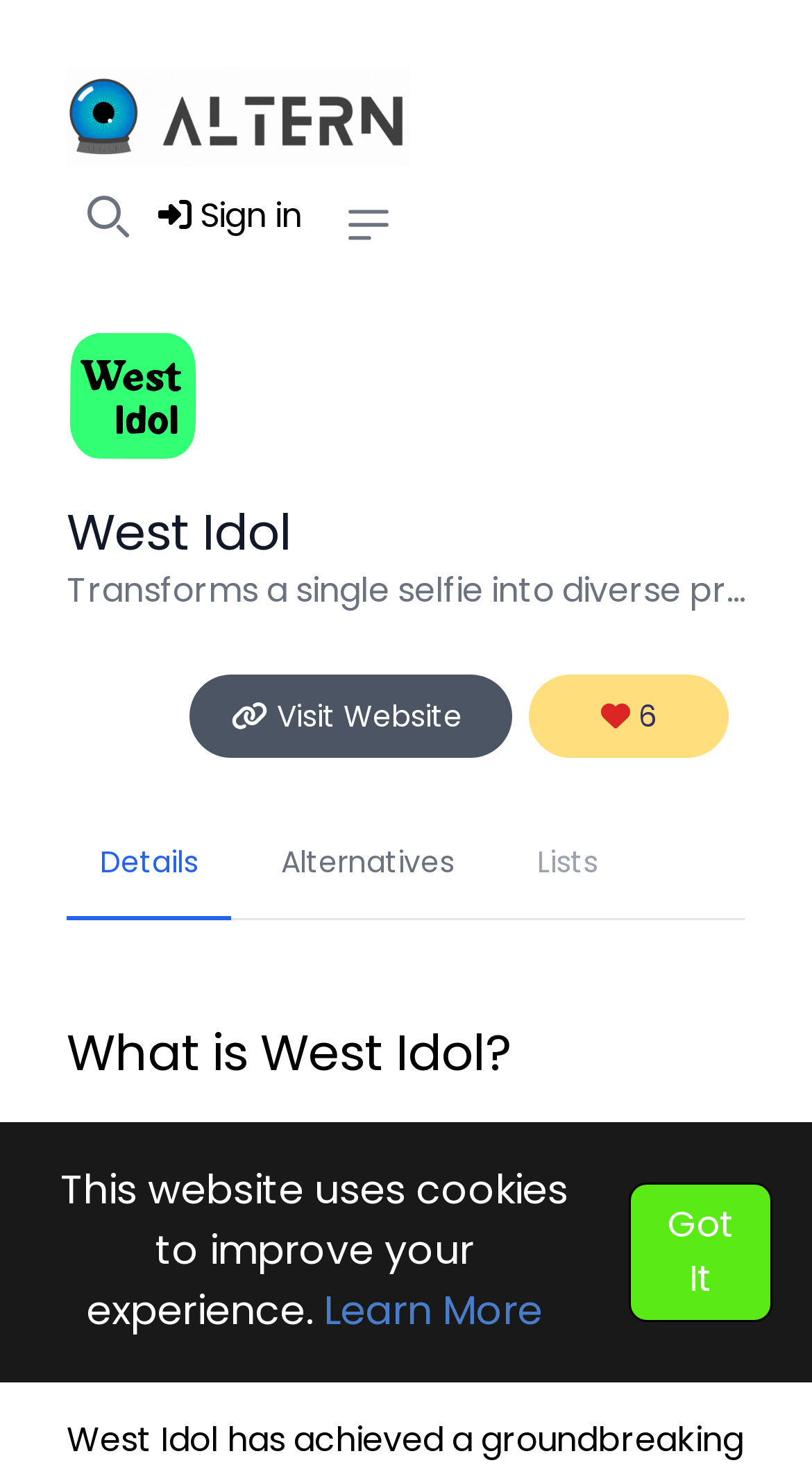What is the text above the 'Details' link?
From the image, respond with a single word or phrase.

What is West Idol?